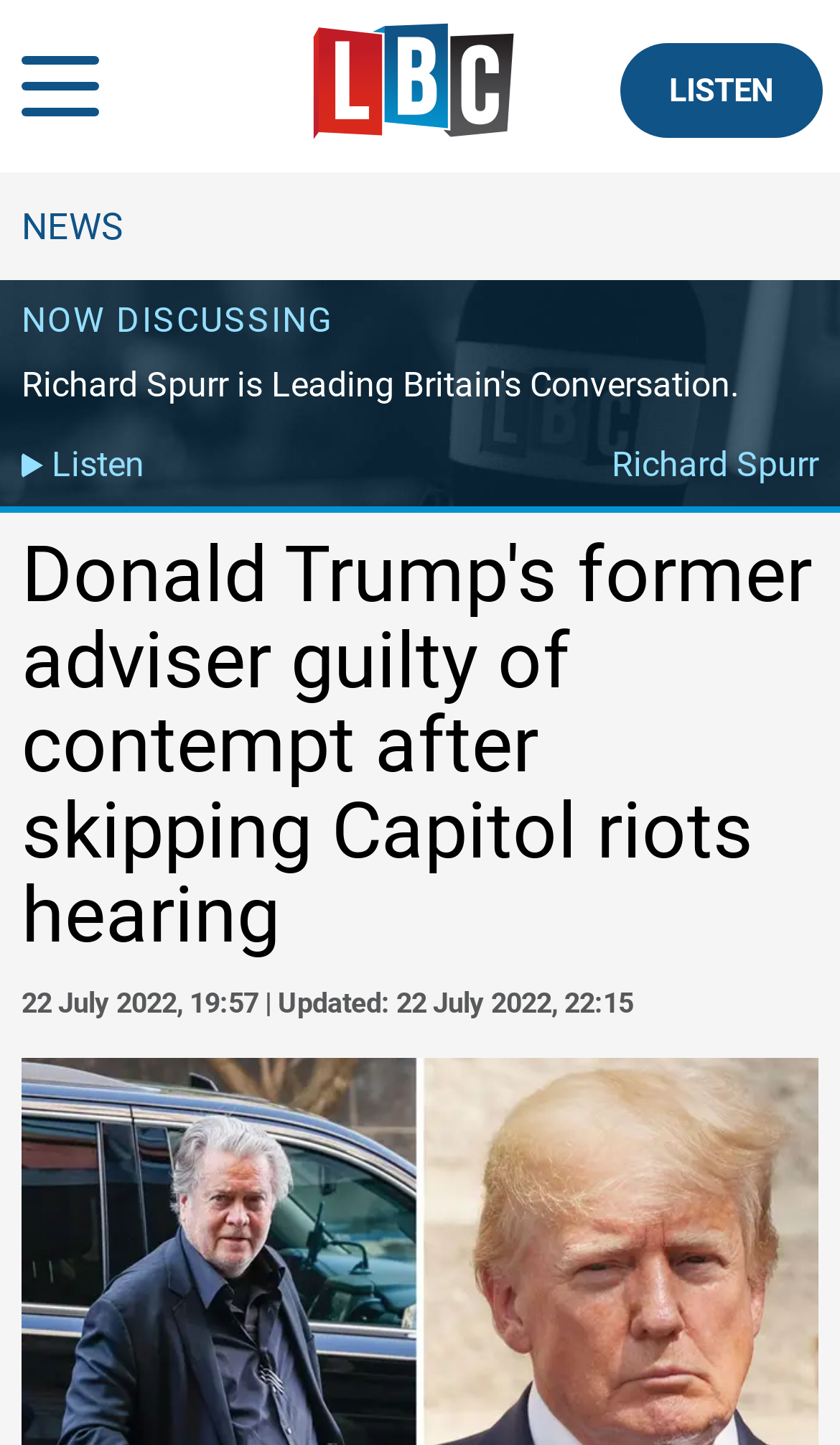What is the category of the article?
Based on the image, give a concise answer in the form of a single word or short phrase.

NEWS